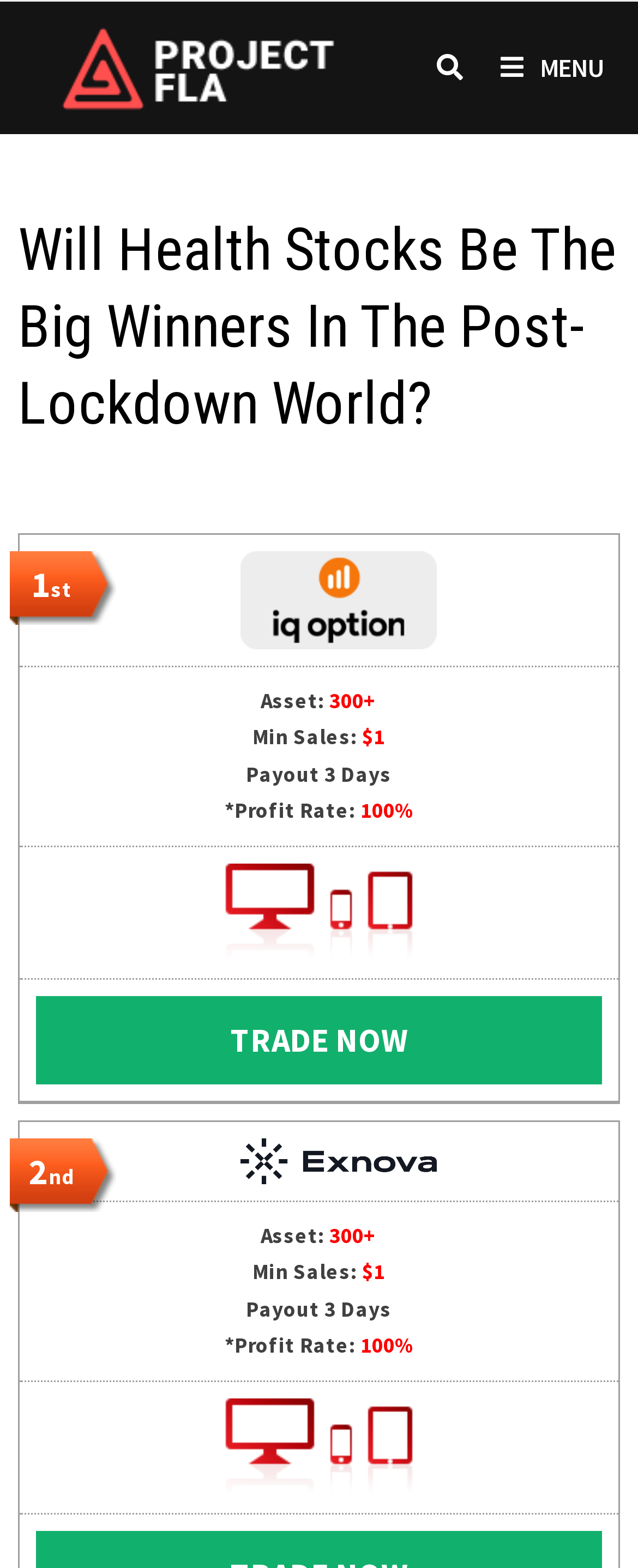Identify the bounding box of the HTML element described here: "TRADE NOW". Provide the coordinates as four float numbers between 0 and 1: [left, top, right, bottom].

[0.057, 0.635, 0.943, 0.691]